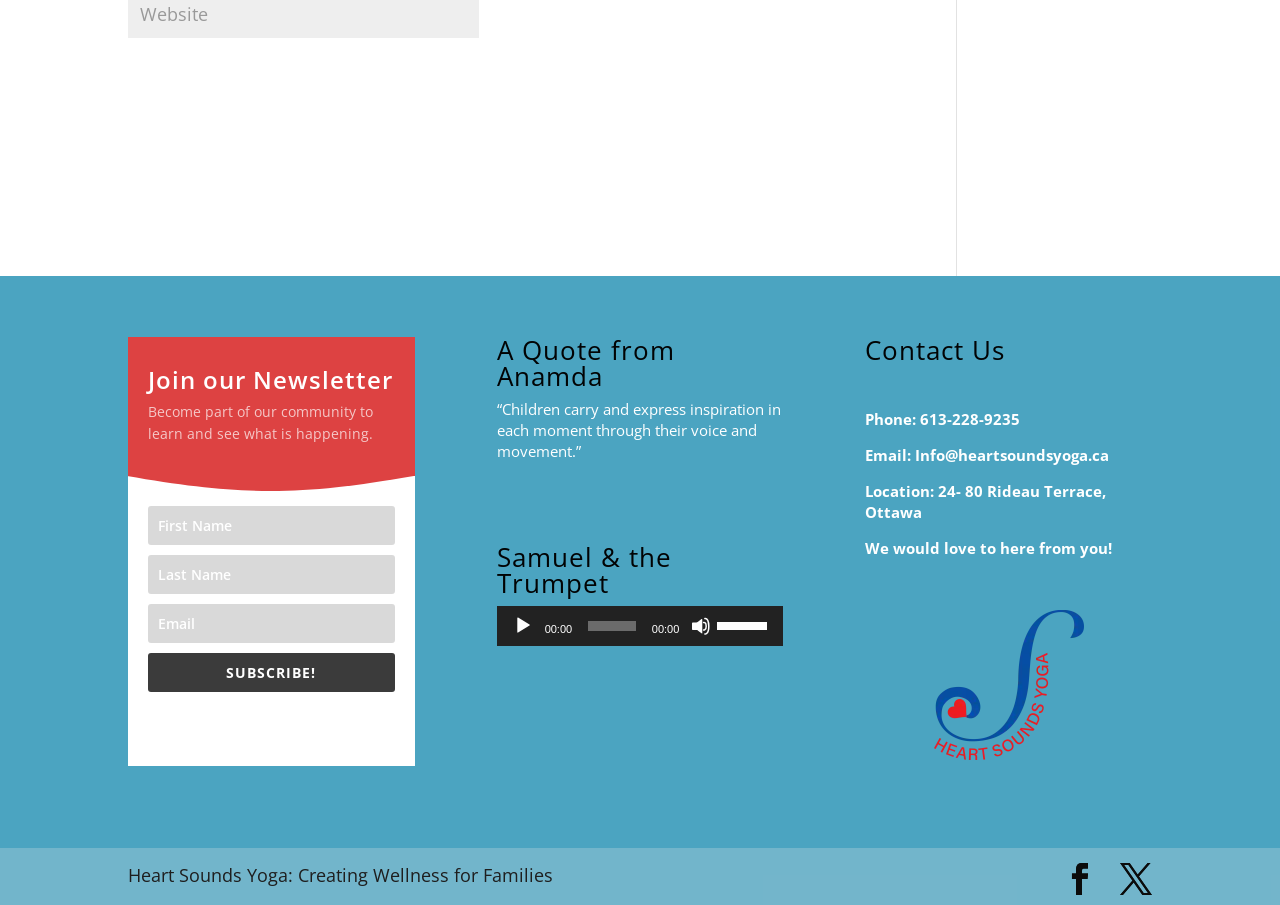Identify the bounding box of the HTML element described as: "Facebook".

[0.831, 0.953, 0.856, 0.988]